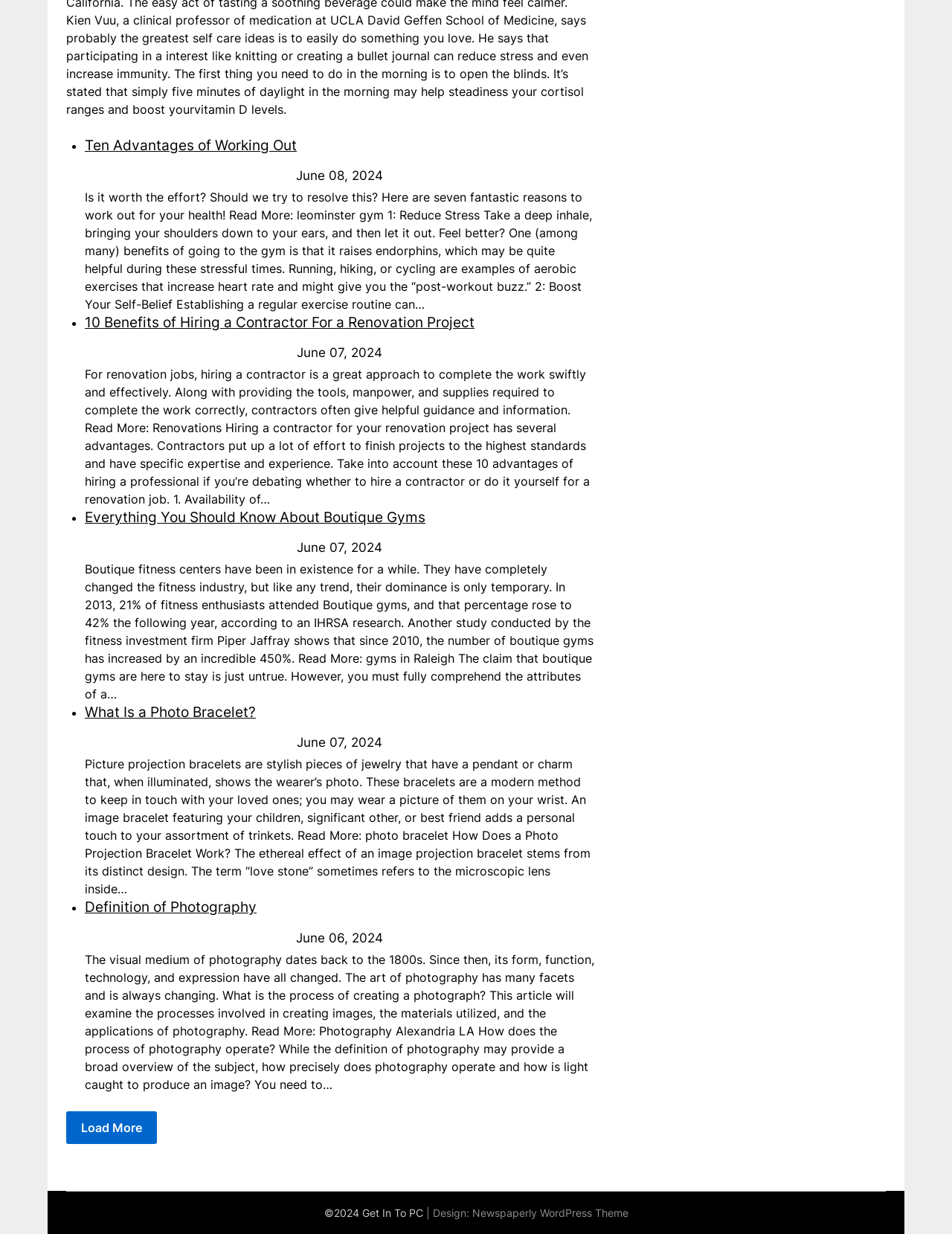Locate the bounding box of the UI element described by: "Load More" in the given webpage screenshot.

[0.07, 0.9, 0.165, 0.927]